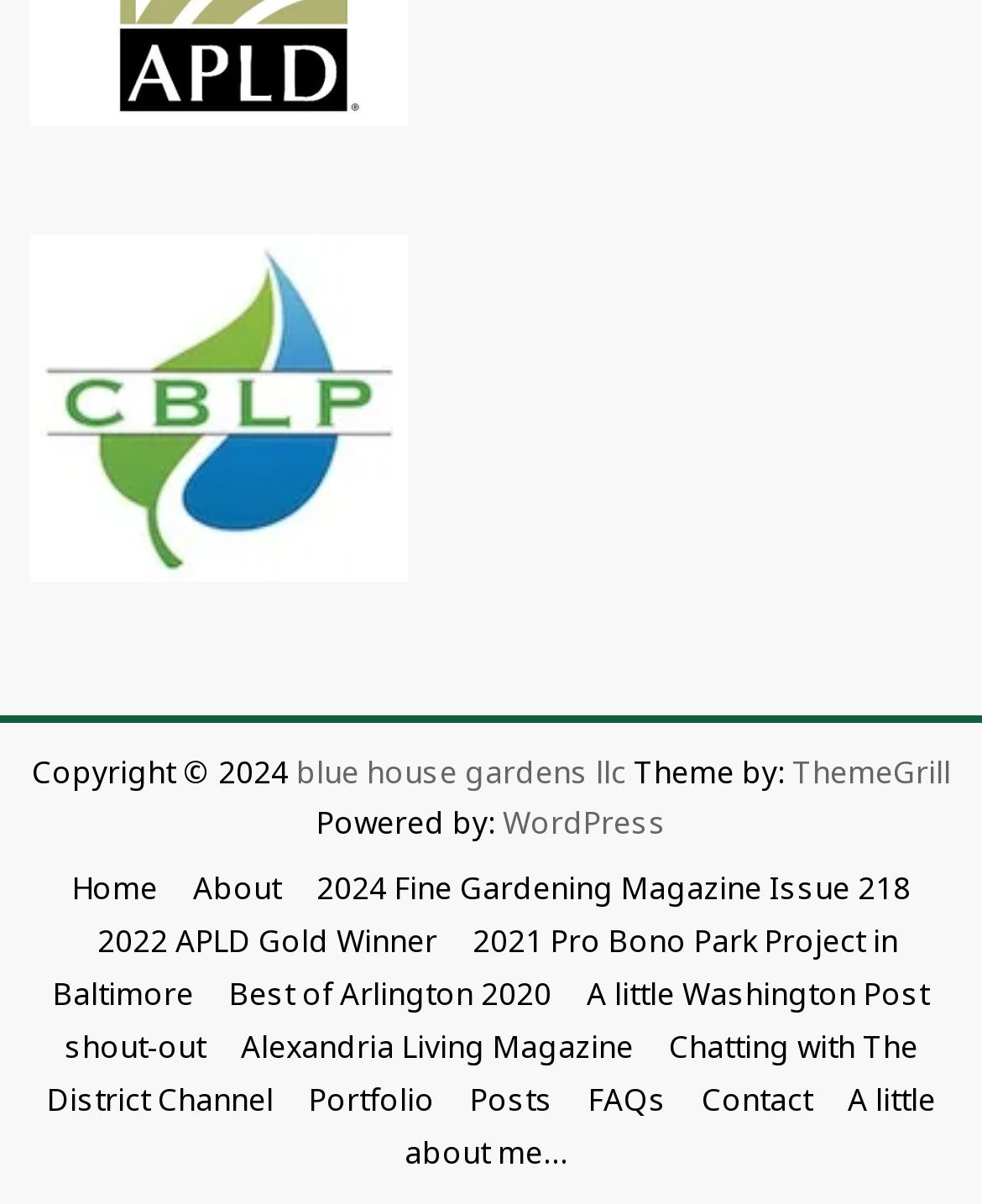What is the name of the magazine issue mentioned on the webpage?
Carefully analyze the image and provide a thorough answer to the question.

I found the answer by looking at the links in the middle of the webpage, which appear to be a list of achievements or publications. One of the links has the text '2024 Fine Gardening Magazine Issue 218', which suggests that this is the name of a magazine issue mentioned on the webpage.